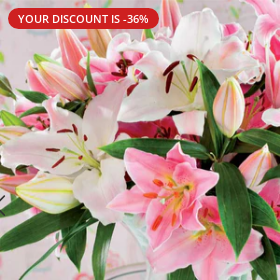What type of flowers are displayed?
Provide an in-depth answer to the question, covering all aspects.

The caption explicitly states that the image features a vibrant display of Oriental Lilies in shades of pink and white, which answers the question about the type of flowers.